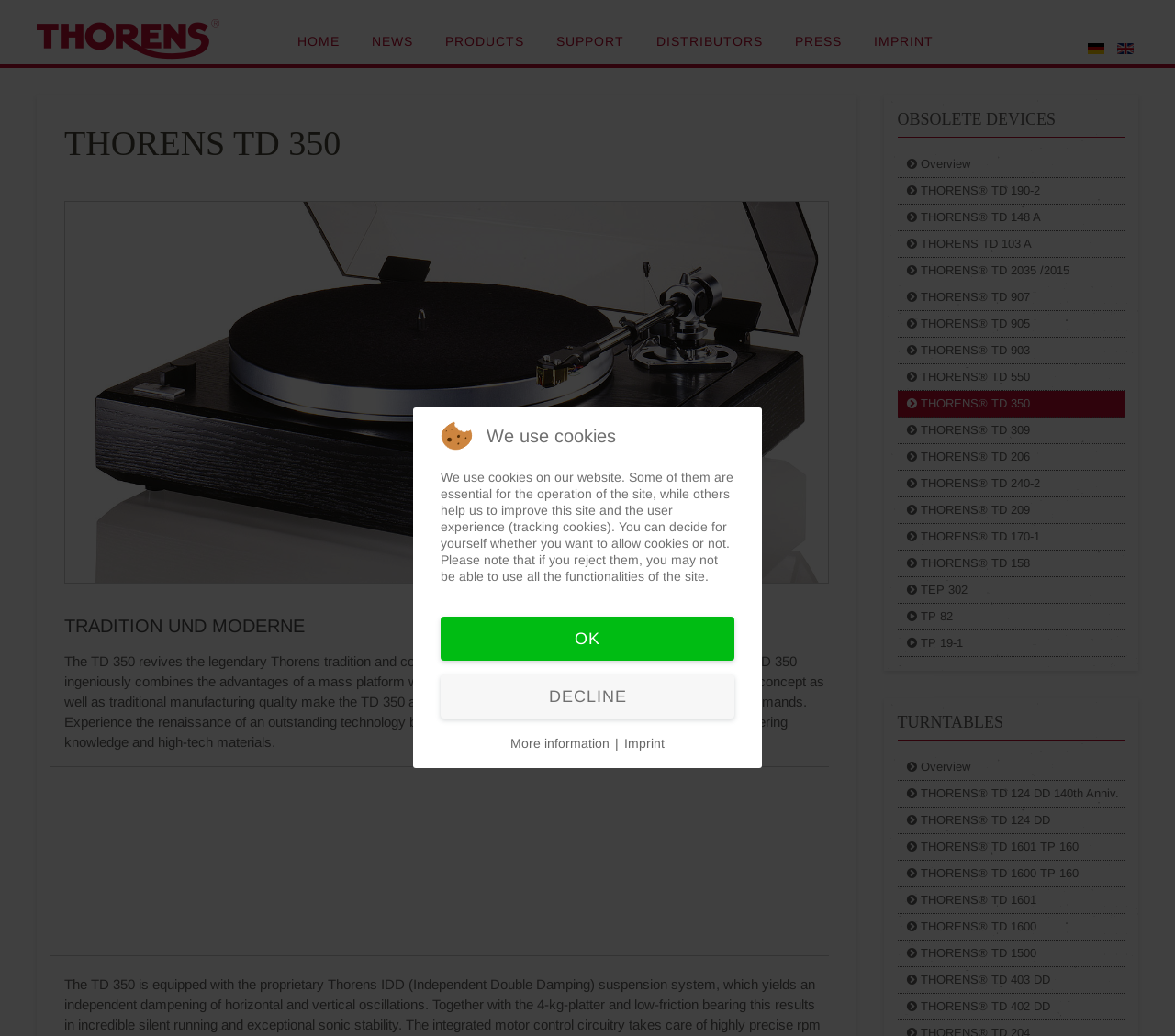Identify the bounding box coordinates of the section to be clicked to complete the task described by the following instruction: "View THORENS TD 350 details". The coordinates should be four float numbers between 0 and 1, formatted as [left, top, right, bottom].

[0.055, 0.119, 0.705, 0.167]